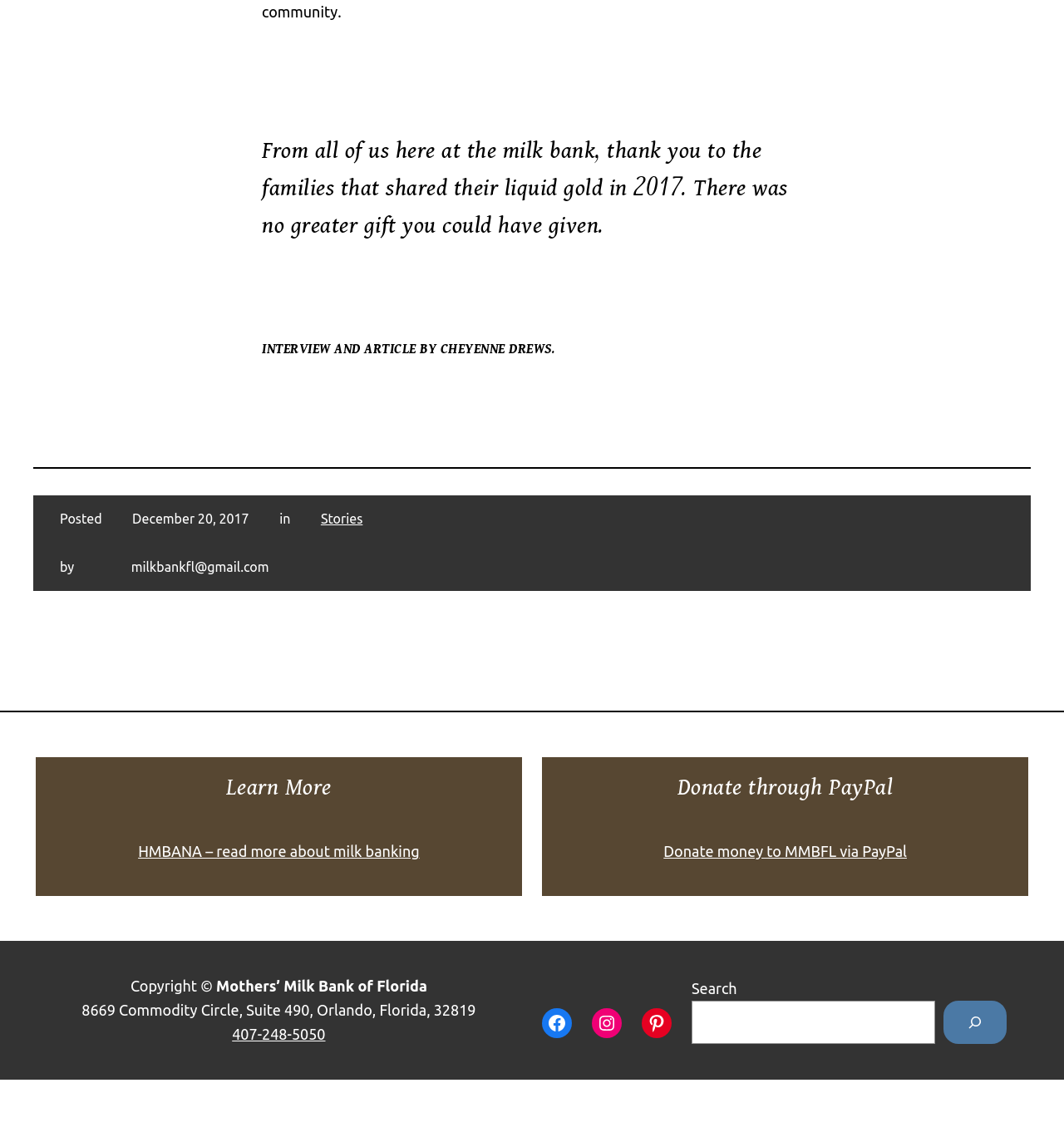Find the bounding box coordinates of the clickable region needed to perform the following instruction: "Click on the link to learn more about milk banking". The coordinates should be provided as four float numbers between 0 and 1, i.e., [left, top, right, bottom].

[0.13, 0.738, 0.394, 0.753]